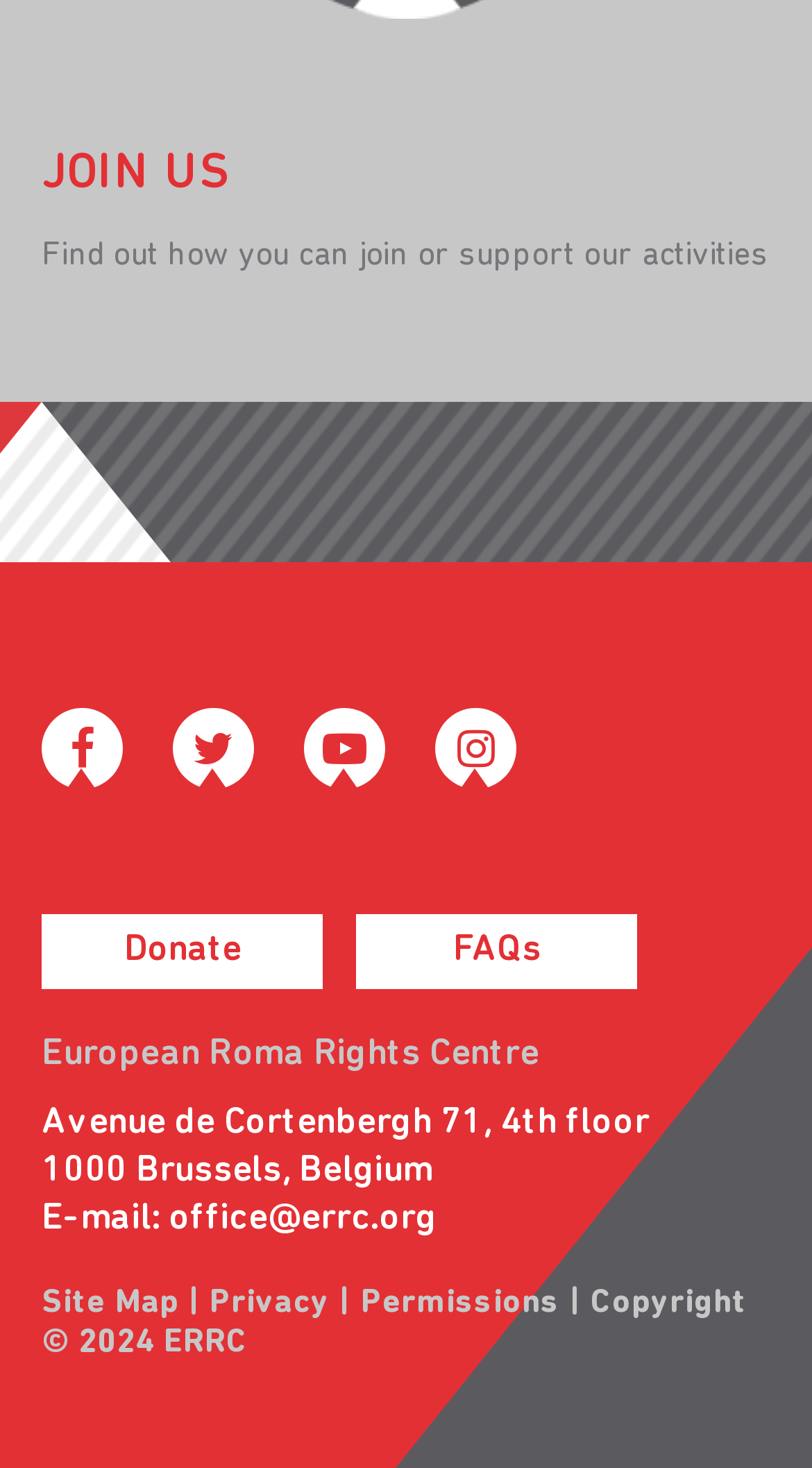What is the address of the organization?
Refer to the image and respond with a one-word or short-phrase answer.

Avenue de Cortenbergh 71, 4th floor, 1000 Brussels, Belgium